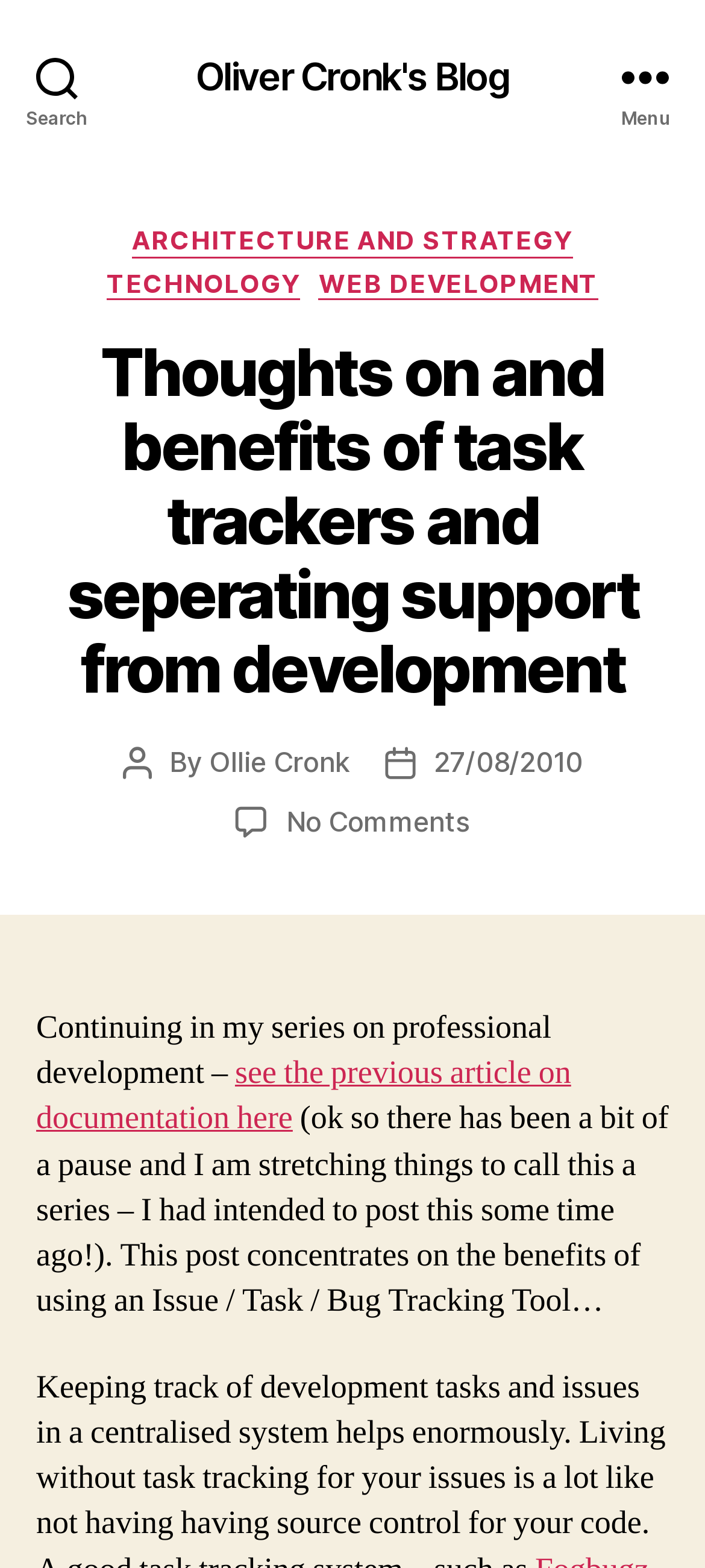What is the author of the post?
From the image, respond with a single word or phrase.

Ollie Cronk